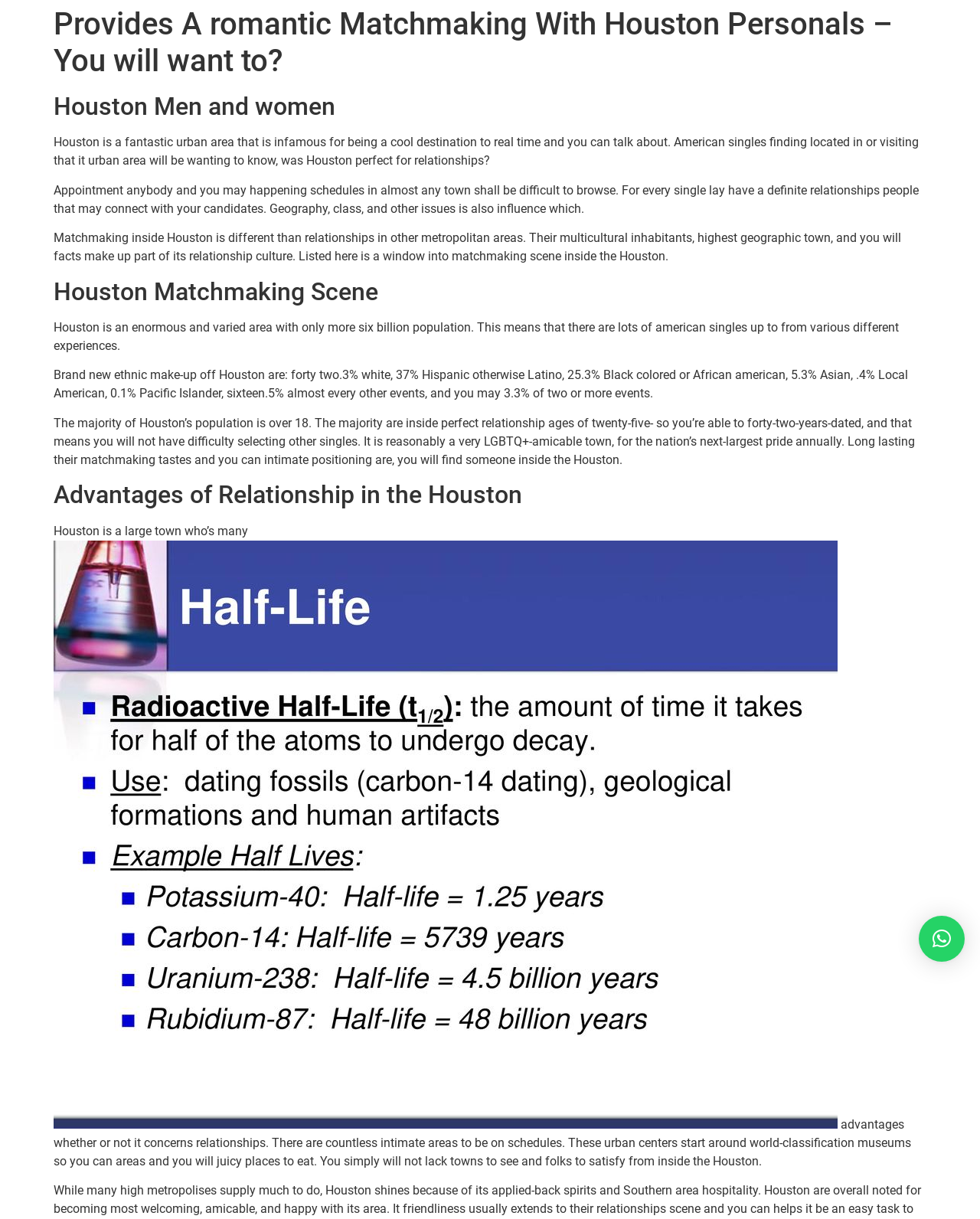Is Houston a LGBTQ+-friendly city?
From the screenshot, provide a brief answer in one word or phrase.

Yes